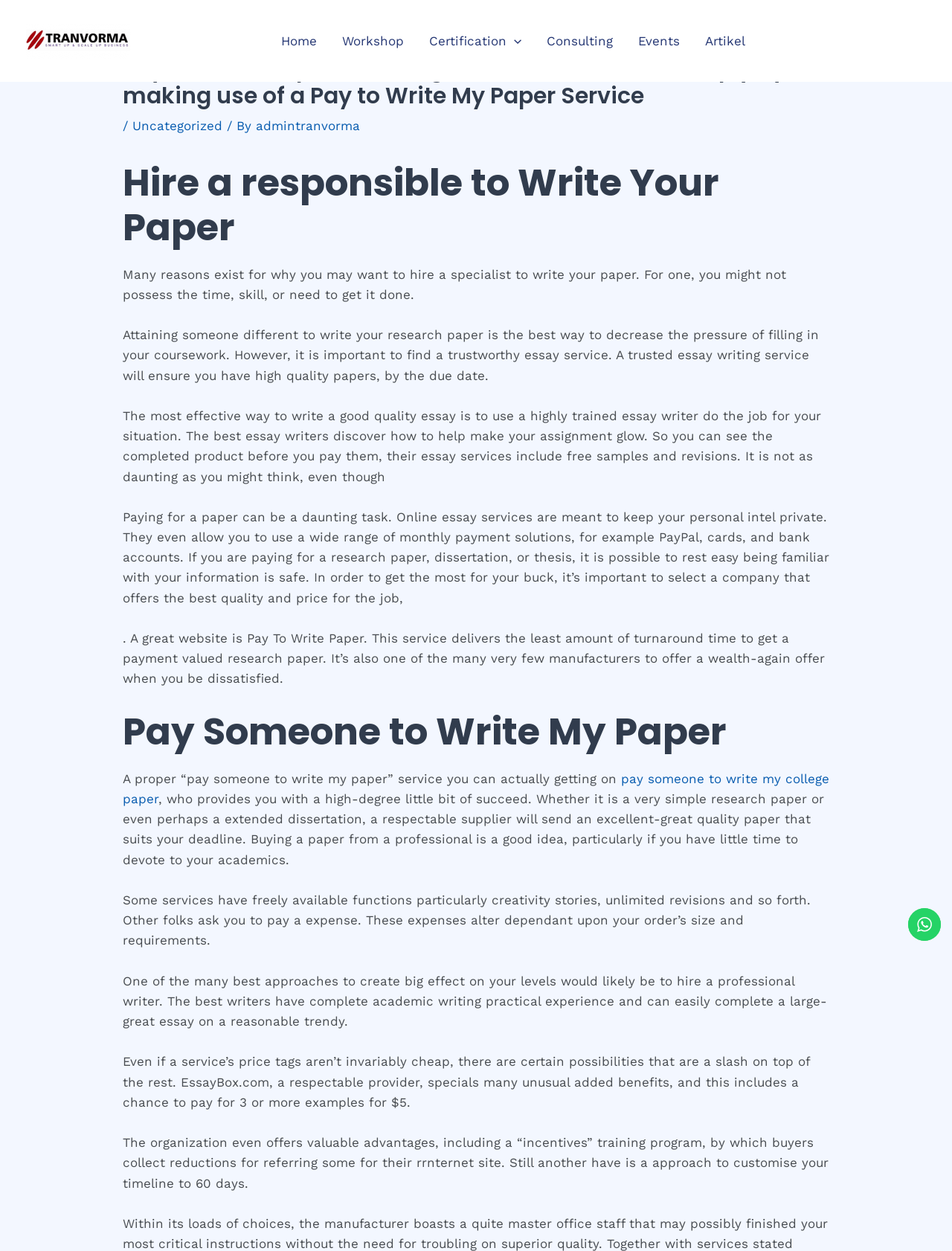Please provide a one-word or short phrase answer to the question:
What is the advantage of using a service like Pay To Write Paper?

Least amount of turnaround time